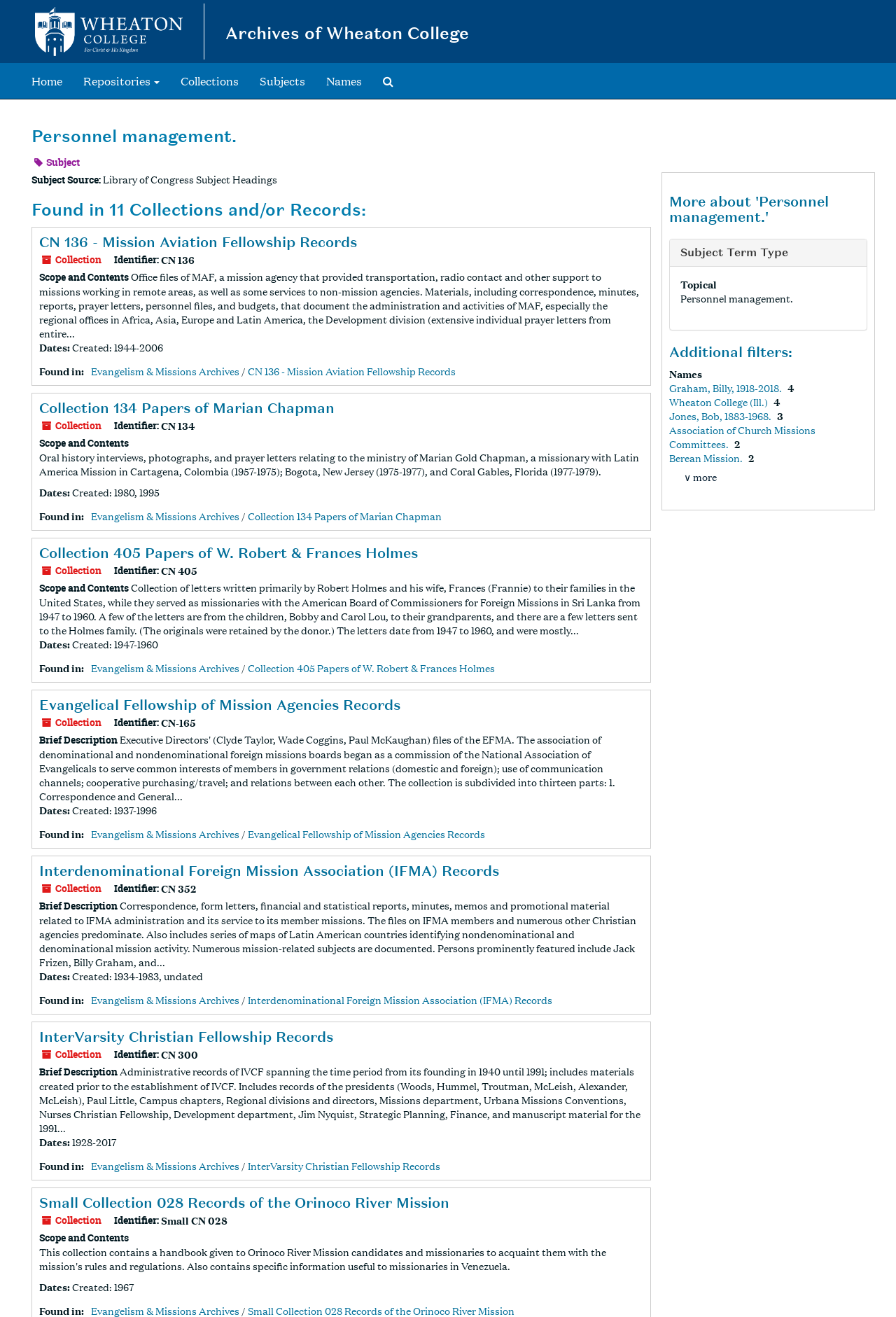Generate a thorough caption that explains the contents of the webpage.

The webpage is about the Archives of Wheaton College, specifically focusing on personnel management. At the top, there is a heading "Archives of Wheaton College" with a link to the same name. Below it, there is a primary navigation section with links to "Home", "Repositories", "Collections", "Subjects", "Names", and "Search The Archives".

The main content of the page is divided into several sections, each describing a collection or record related to personnel management. There are 11 collections and/or records found, each with its own heading, identifier, scope and contents, and dates. The collections are listed in a vertical order, with each collection's information displayed in a block format.

The first collection is "CN 136 - Mission Aviation Fellowship Records", which has a link to the same name. It has a scope and contents section that describes the office files of MAF, a mission agency that provided transportation, radio contact, and other support to missions working in remote areas. The dates of the collection are from 1944 to 2006.

The other collections listed include "Collection 134 Papers of Marian Chapman", "Collection 405 Papers of W. Robert & Frances Holmes", "Evangelical Fellowship of Mission Agencies Records", and "Interdenominational Foreign Mission Association (IFMA) Records", among others. Each collection has its own unique identifier, scope and contents, and dates.

Throughout the page, there are links to other related collections and archives, as well as links to the Evangelism & Missions Archives. The page provides a detailed description of each collection, making it easy to navigate and find specific information related to personnel management in the archives of Wheaton College.